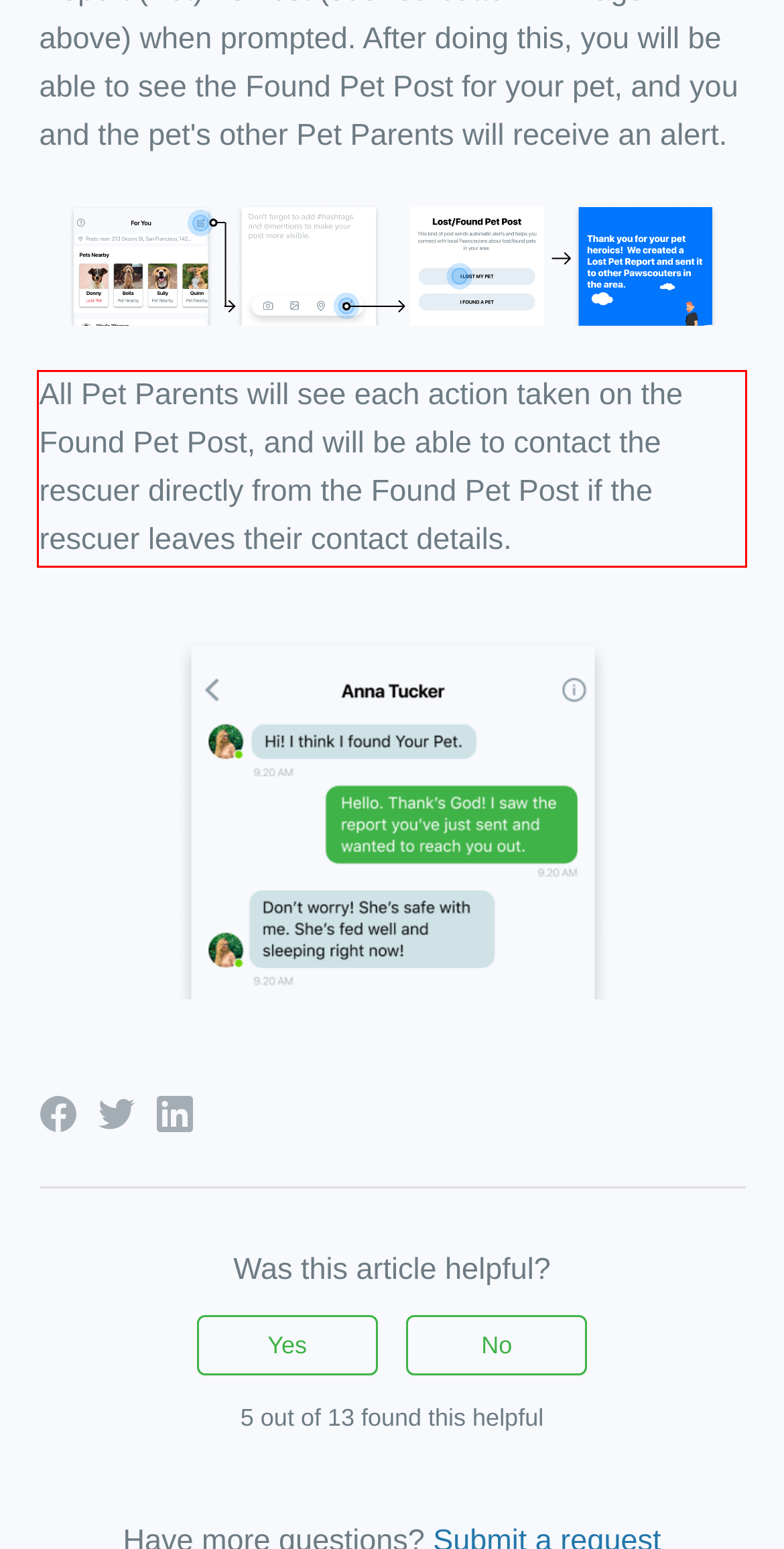Using the webpage screenshot, recognize and capture the text within the red bounding box.

All Pet Parents will see each action taken on the Found Pet Post, and will be able to contact the rescuer directly from the Found Pet Post if the rescuer leaves their contact details.